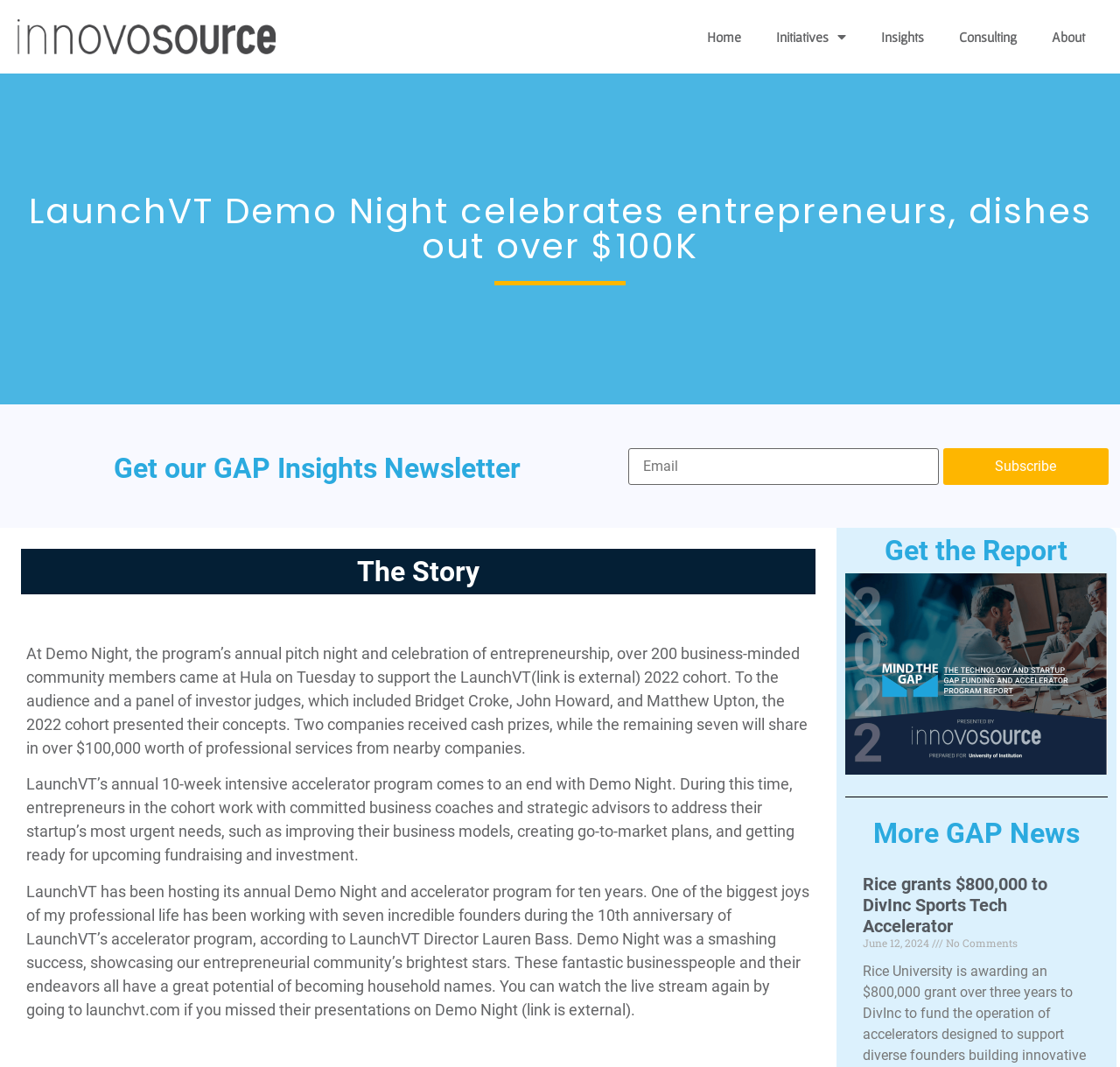Please indicate the bounding box coordinates for the clickable area to complete the following task: "Click the 'Home' link". The coordinates should be specified as four float numbers between 0 and 1, i.e., [left, top, right, bottom].

[0.616, 0.016, 0.677, 0.053]